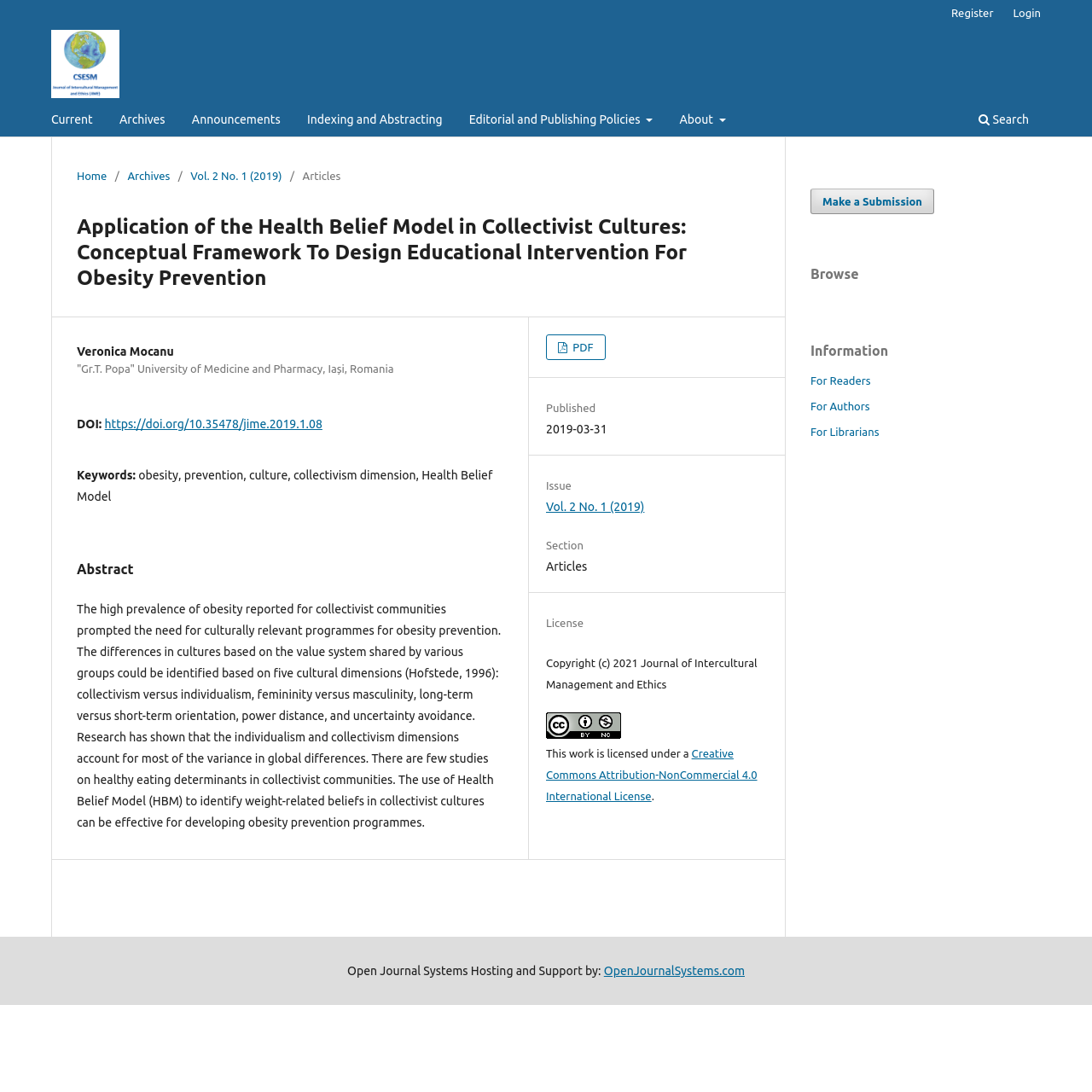Please specify the bounding box coordinates of the region to click in order to perform the following instruction: "search for something".

None